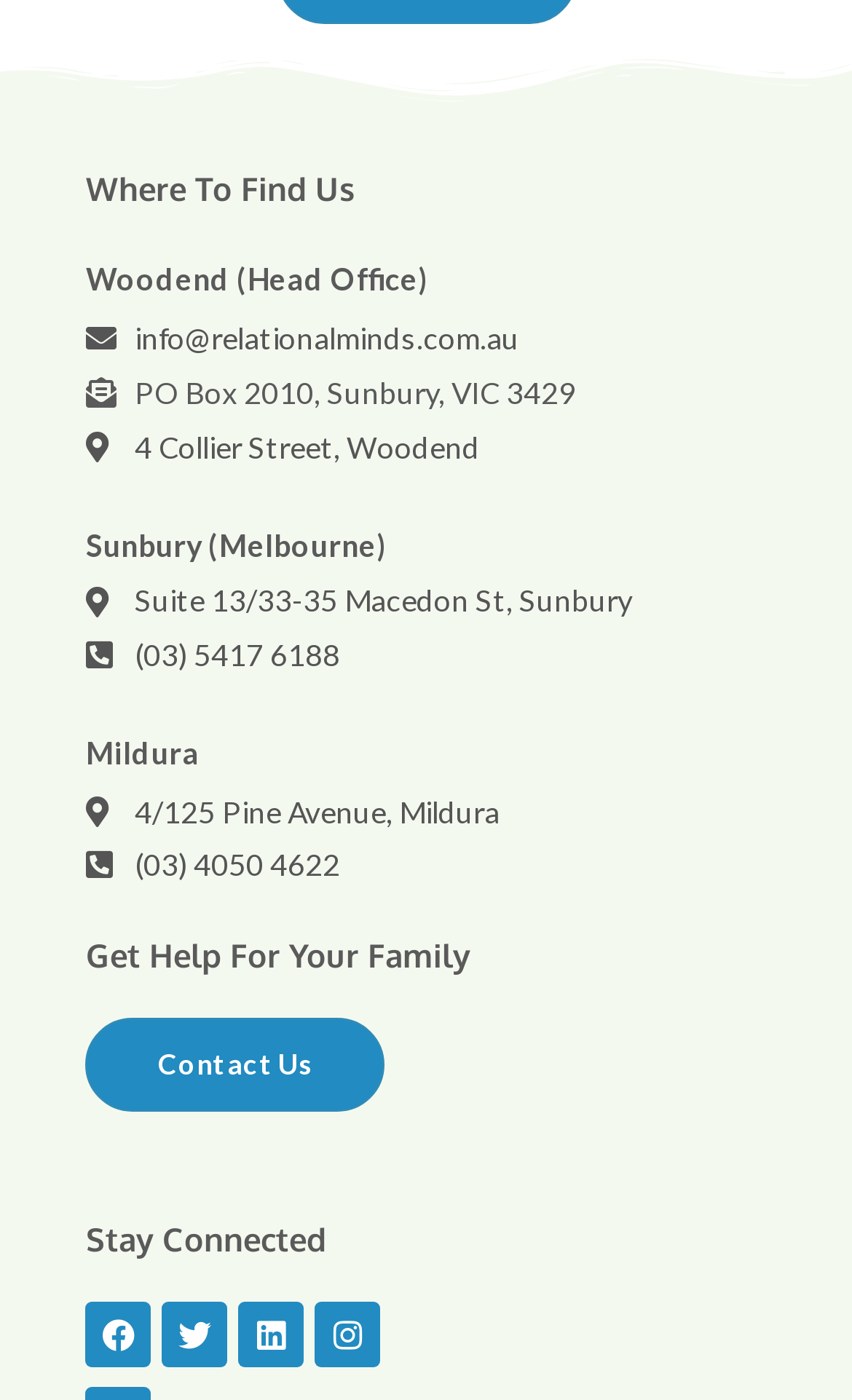What is the head office location of Relational Minds? Examine the screenshot and reply using just one word or a brief phrase.

Woodend